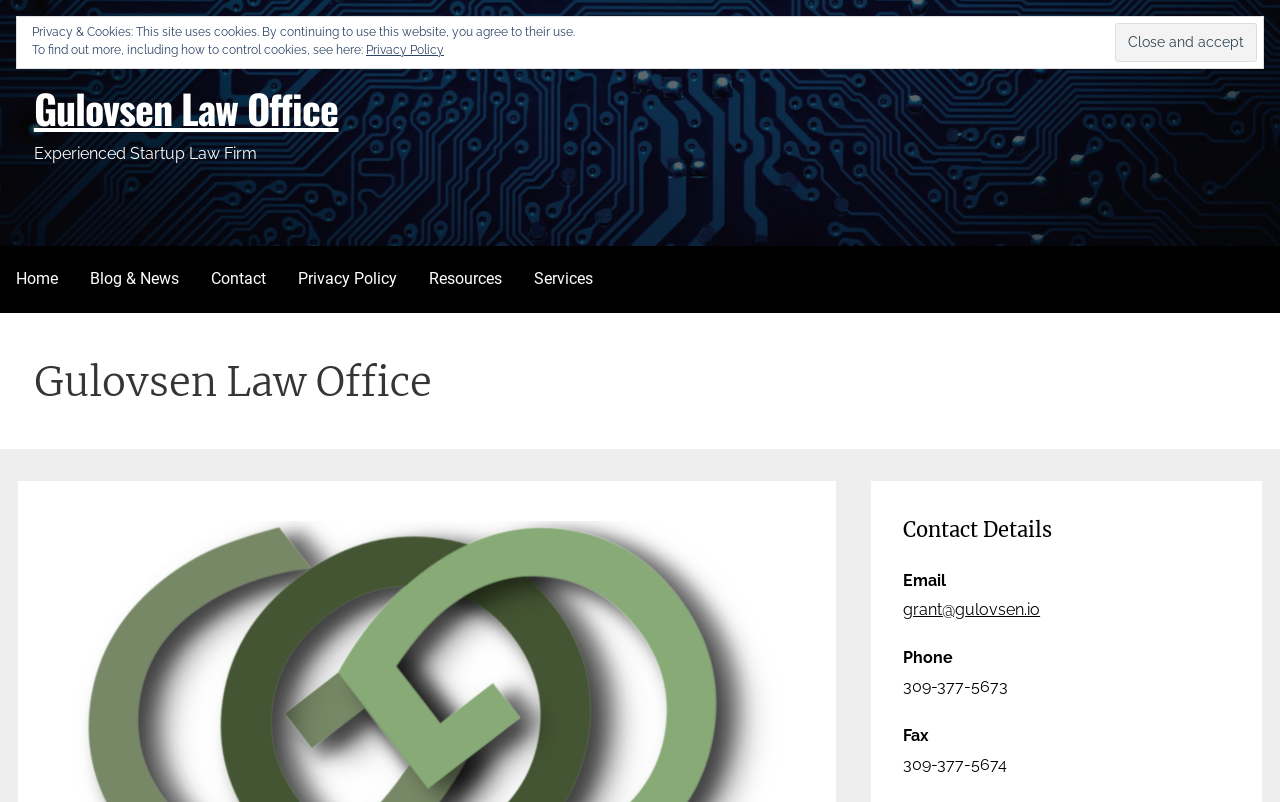Extract the main heading from the webpage content.

Gulovsen Law Office